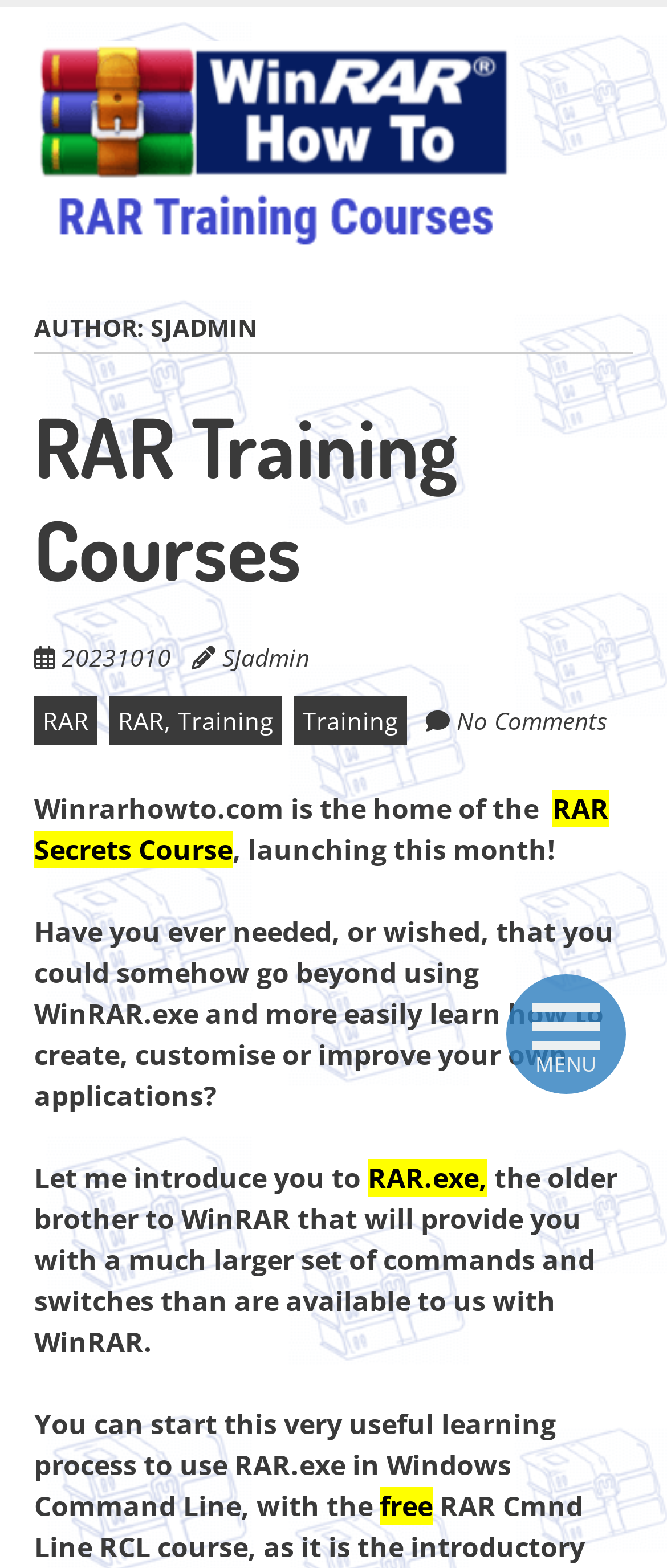Can you find the bounding box coordinates for the element to click on to achieve the instruction: "Visit SJadmin's homepage"?

[0.333, 0.396, 0.495, 0.443]